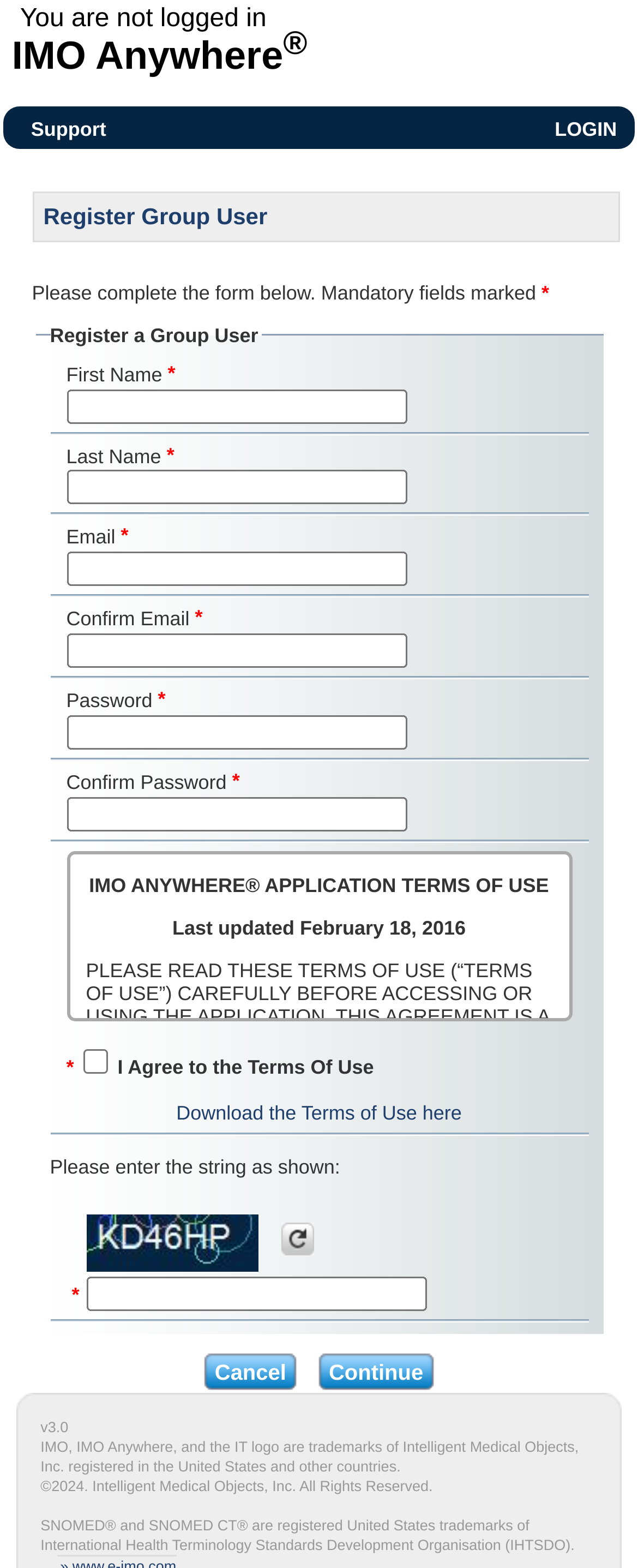Can you pinpoint the bounding box coordinates for the clickable element required for this instruction: "Click the Support link"? The coordinates should be four float numbers between 0 and 1, i.e., [left, top, right, bottom].

[0.049, 0.072, 0.167, 0.09]